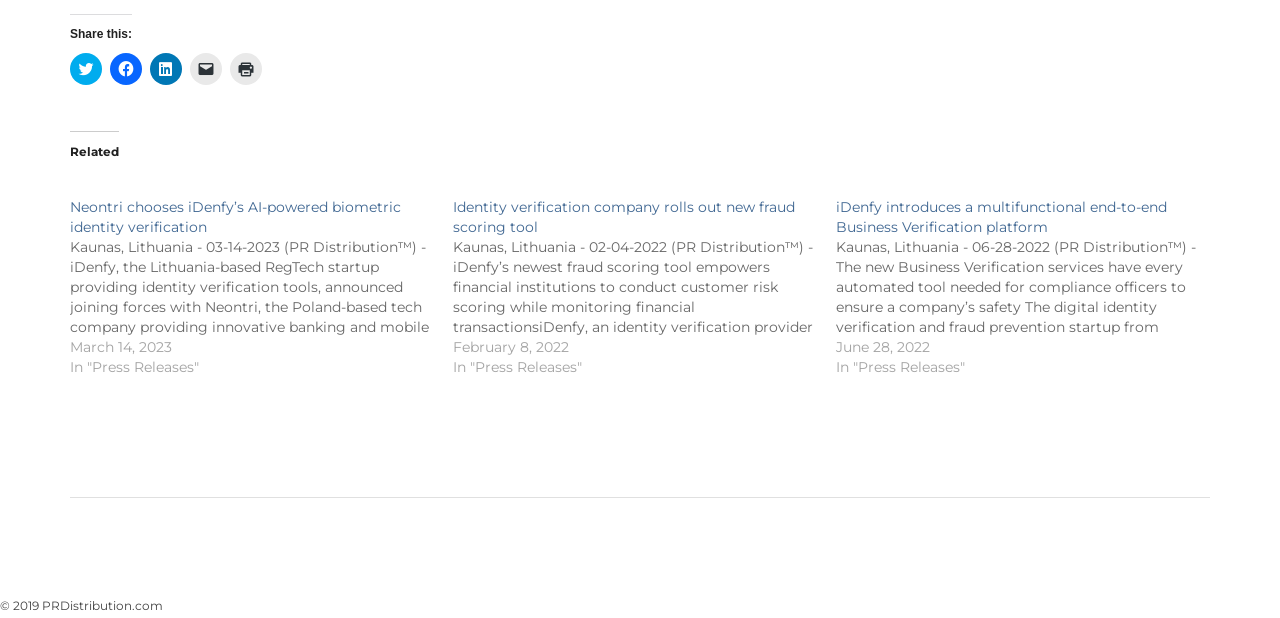Pinpoint the bounding box coordinates of the clickable area necessary to execute the following instruction: "Read related news about Neontri chooses iDenfy’s AI-powered biometric identity verification". The coordinates should be given as four float numbers between 0 and 1, namely [left, top, right, bottom].

[0.055, 0.28, 0.354, 0.61]